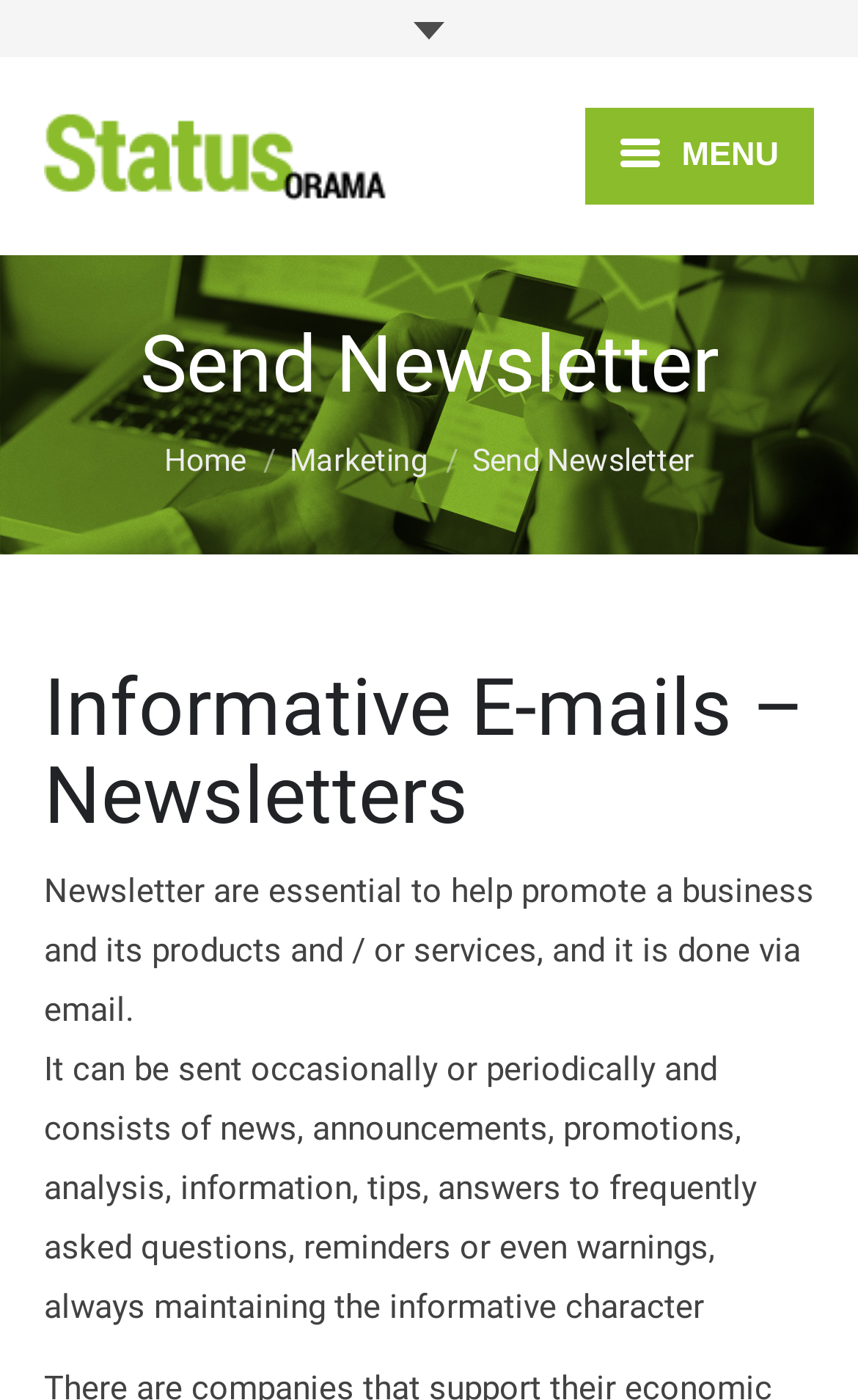Give a one-word or short-phrase answer to the following question: 
What is the relationship between the links 'Home' and 'Marketing'?

They are navigation links